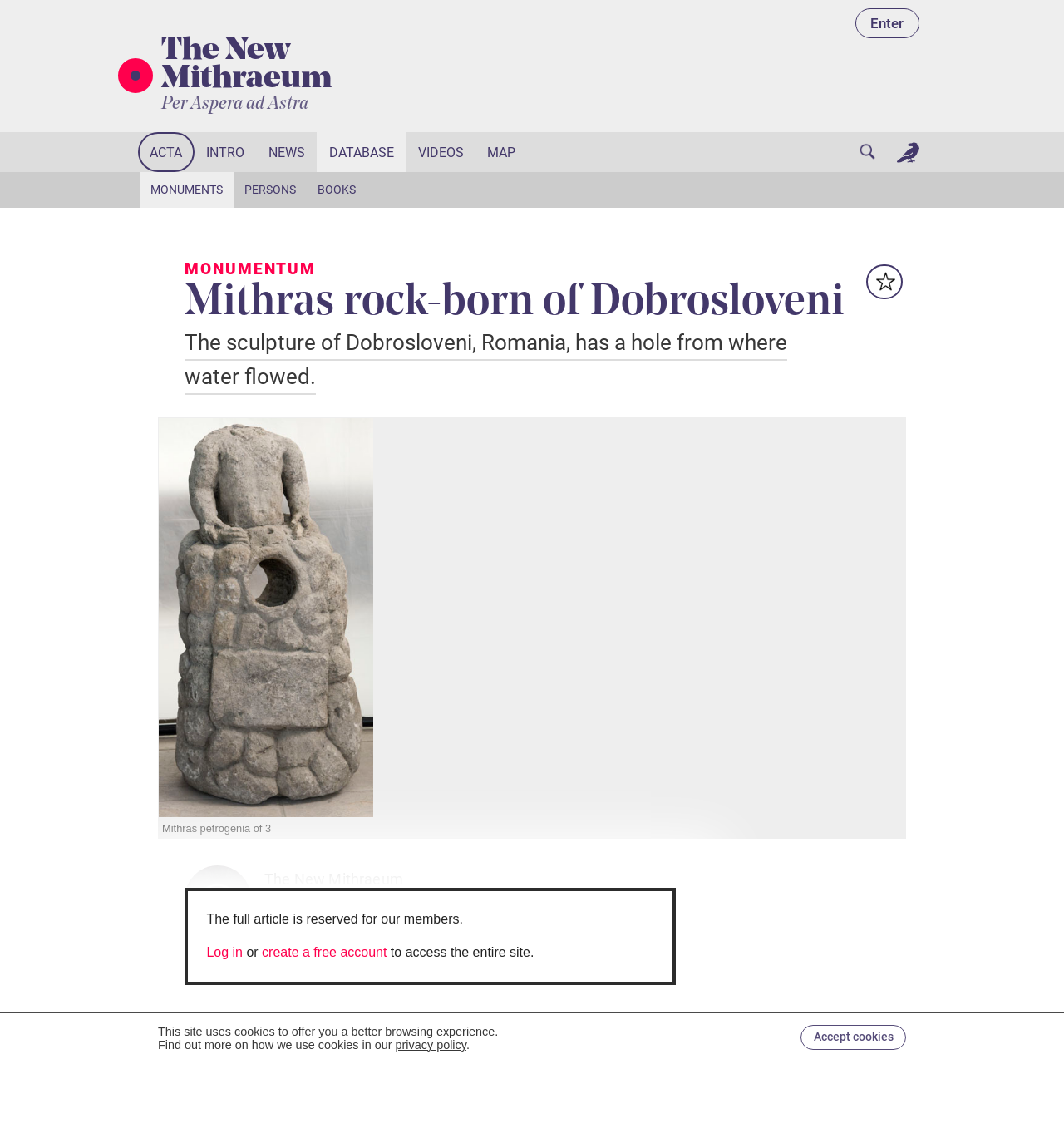Detail the various sections and features of the webpage.

The webpage is about Mithras rock-born of Dobrosloveni, a sculpture in Romania. At the top, there is a navigation bar with several links, including "The New Mithraeum", "Per Aspera ad Astra", "ACTA", "INTRO", "NEWS", "DATABASE", "VIDEOS", "MAP", and a search box. Below the navigation bar, there are two columns of links, with the left column containing "MONUMENTS", "PERSONS", and "BOOKS", and the right column containing a button and a header with the title "MONUMENTUM".

The main content of the webpage is a header with the title "Mithras rock-born of Dobrosloveni", followed by a paragraph of text that describes the sculpture, mentioning a hole from where water flowed. Below this, there is an image of the sculpture, labeled "Mithras petrogenia of 3". The image is accompanied by a caption that repeats the label.

Further down the page, there is a section with the title "The New Mithraeum" and a date "23 May 2021", followed by an update notice "Updated on Jan 2022". Below this, there is a message indicating that the full article is reserved for members, with links to log in or create a free account to access the entire site. Finally, there is a paragraph of text that provides more information about the sculpture, mentioning a round hole for a water pipe.

At the bottom of the page, there is a button to accept cookies, accompanied by a message explaining the use of cookies on the site, with a link to the privacy policy.